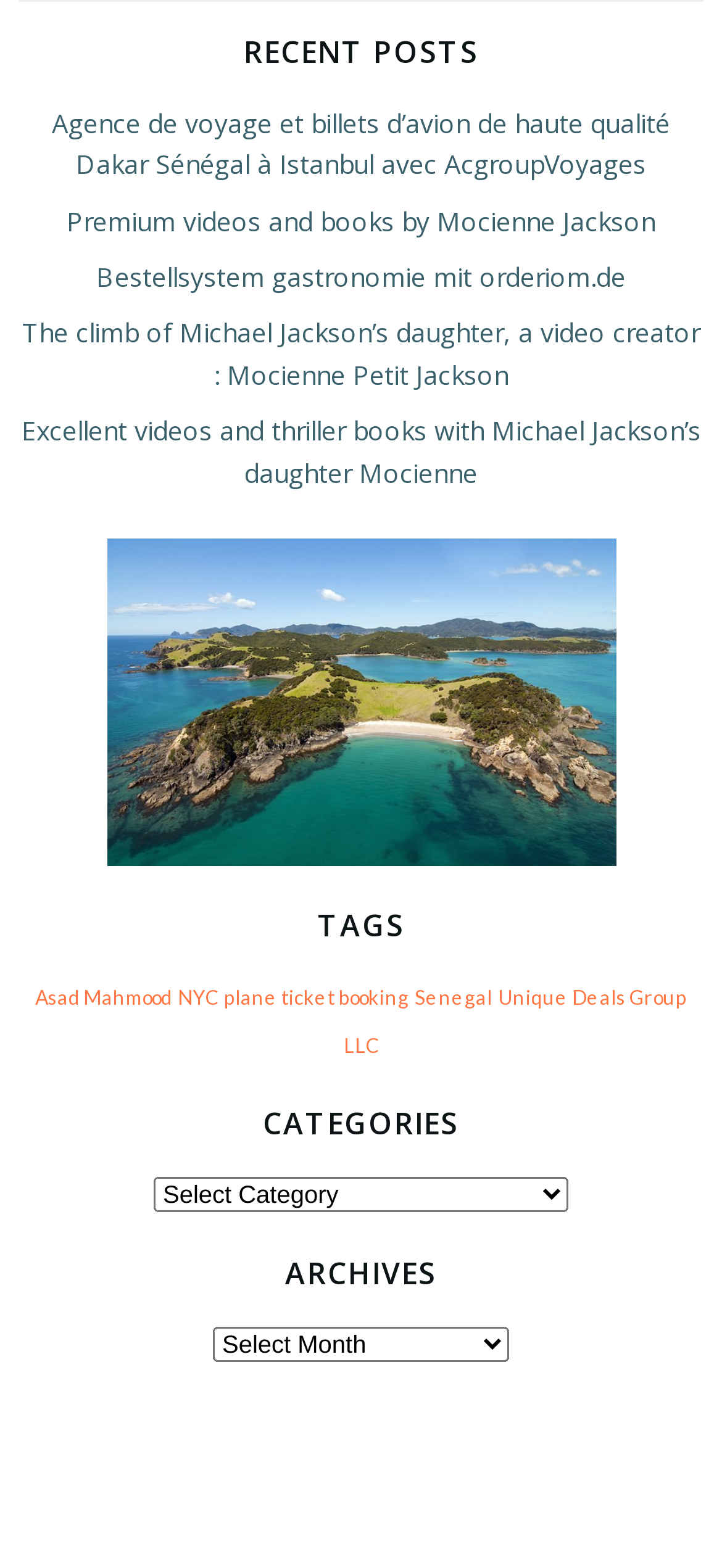Please specify the bounding box coordinates for the clickable region that will help you carry out the instruction: "explore tags".

[0.049, 0.628, 0.238, 0.643]